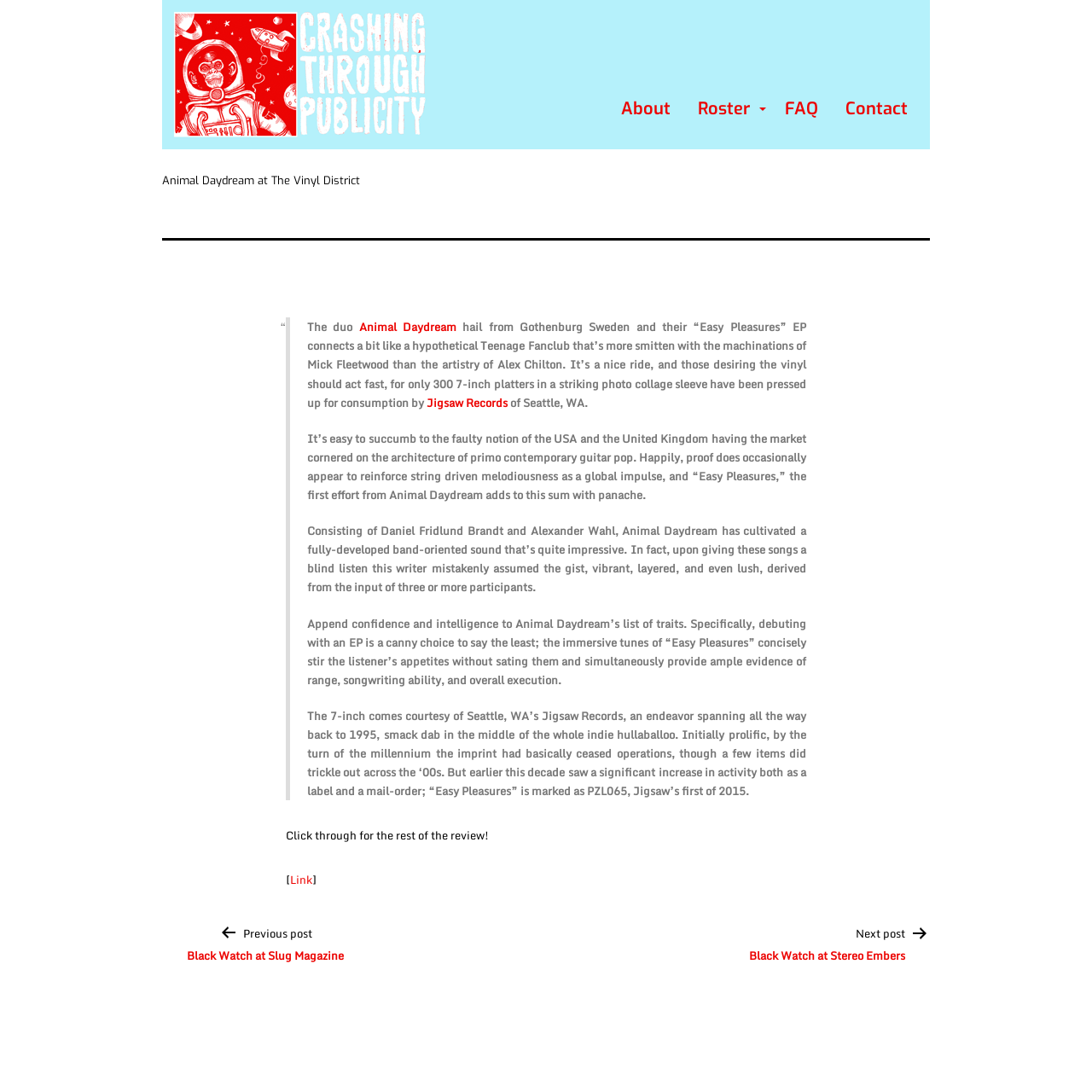What is the name of the duo mentioned in the article?
Give a comprehensive and detailed explanation for the question.

I found the answer by looking at the blockquote section of the webpage, where it mentions 'The duo hail from Gothenburg Sweden and their “Easy Pleasures” EP connects a bit like a hypothetical Teenage Fanclub...' and then it mentions the name 'Animal Daydream' as a link.